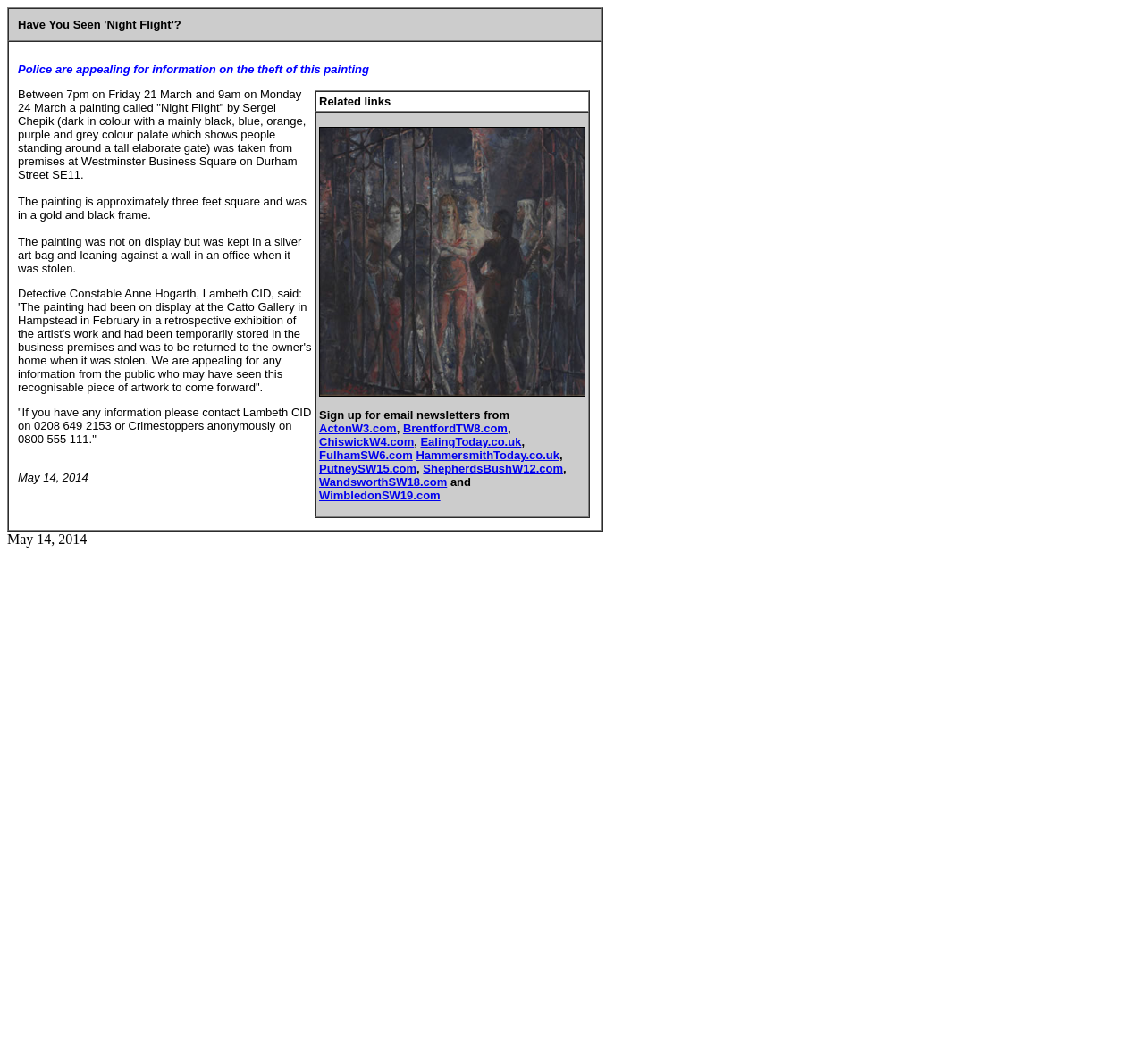Identify the coordinates of the bounding box for the element described below: "WandsworthSW18.com". Return the coordinates as four float numbers between 0 and 1: [left, top, right, bottom].

[0.279, 0.447, 0.391, 0.459]